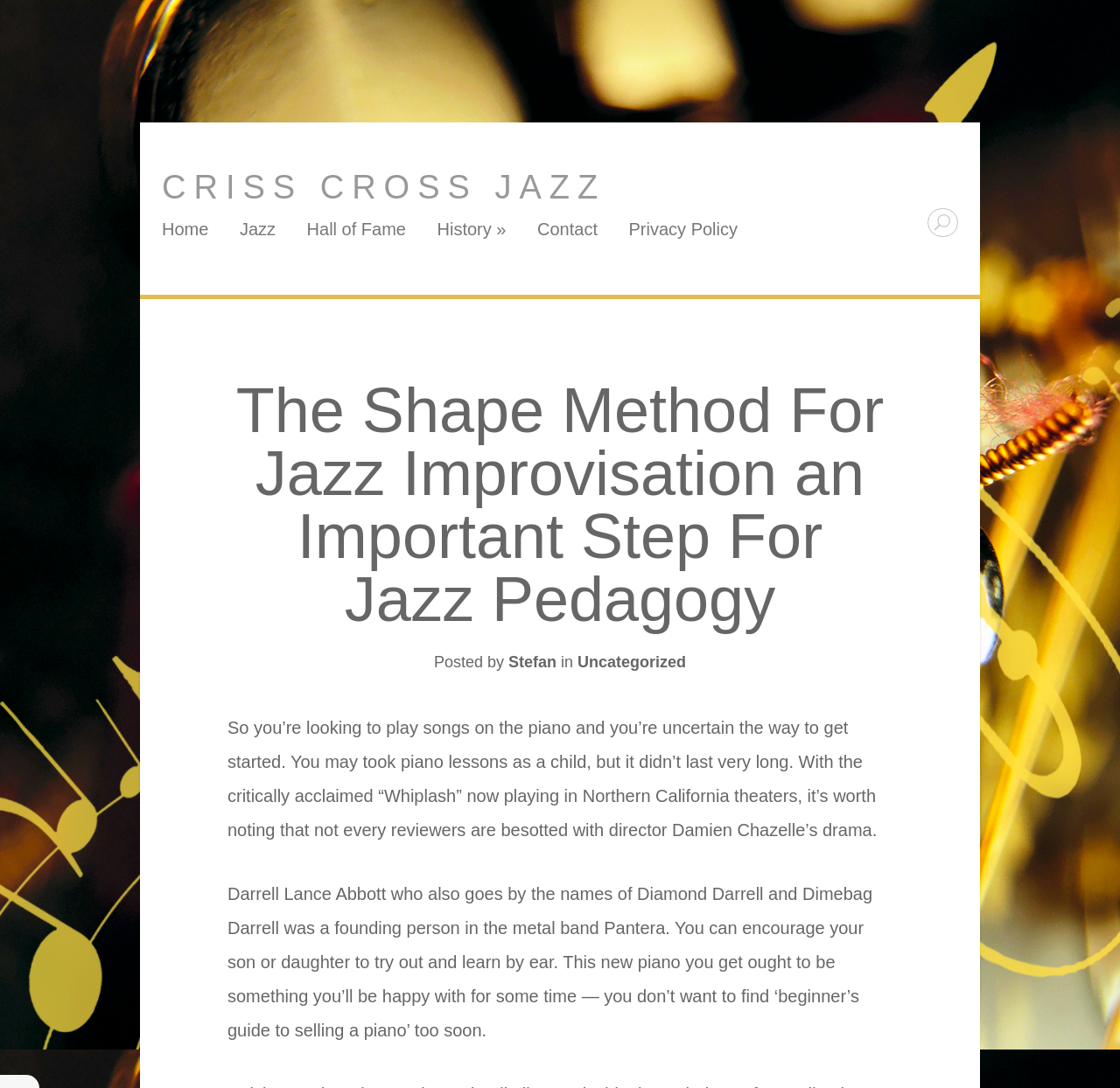What is the name of the website?
Examine the webpage screenshot and provide an in-depth answer to the question.

The name of the website can be found in the top-left corner of the webpage, where it says 'CRISS CROSS JAZZ' in a heading element.